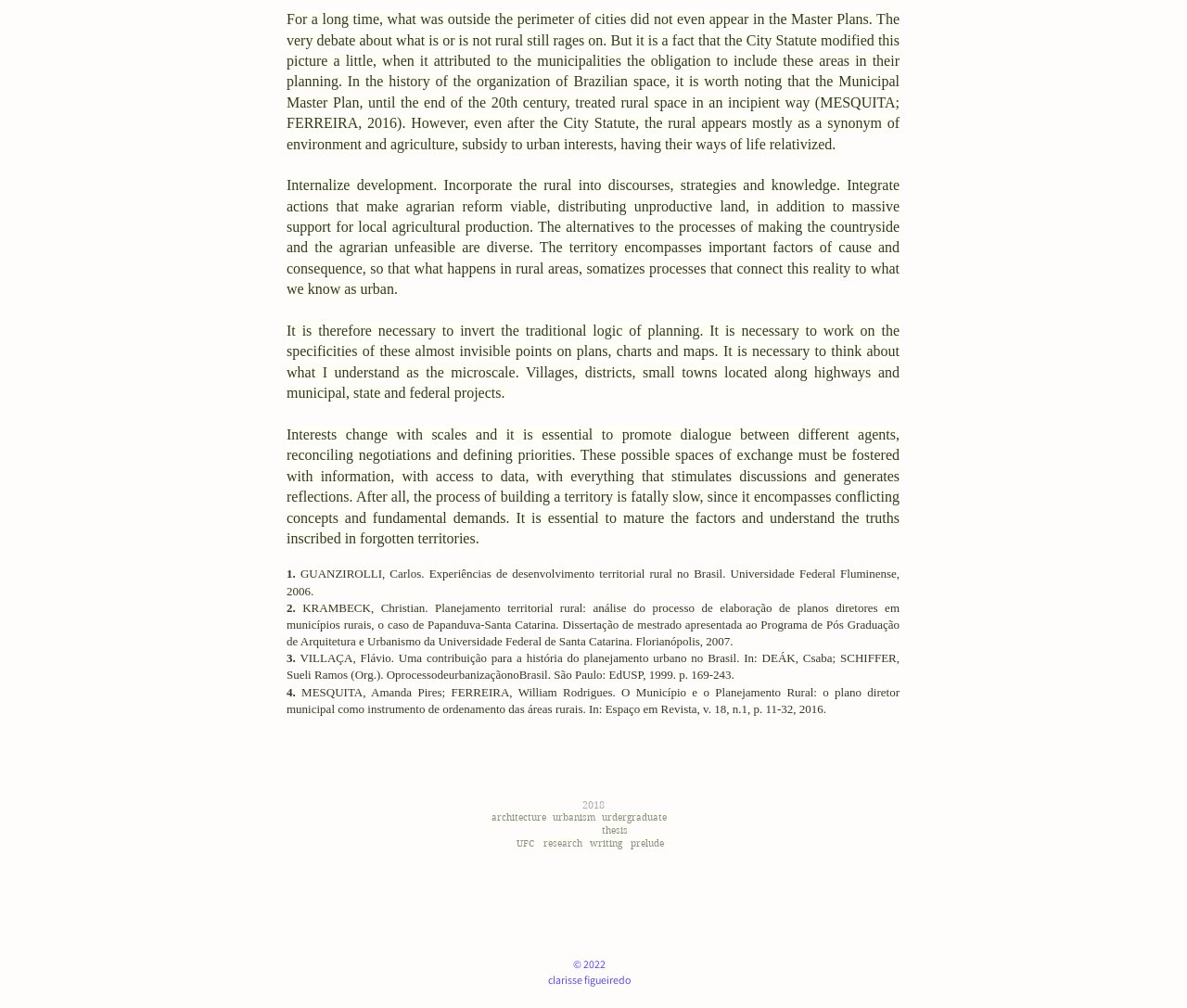Locate the bounding box coordinates of the segment that needs to be clicked to meet this instruction: "Click on '3.1. Iara'".

[0.241, 0.734, 0.388, 0.751]